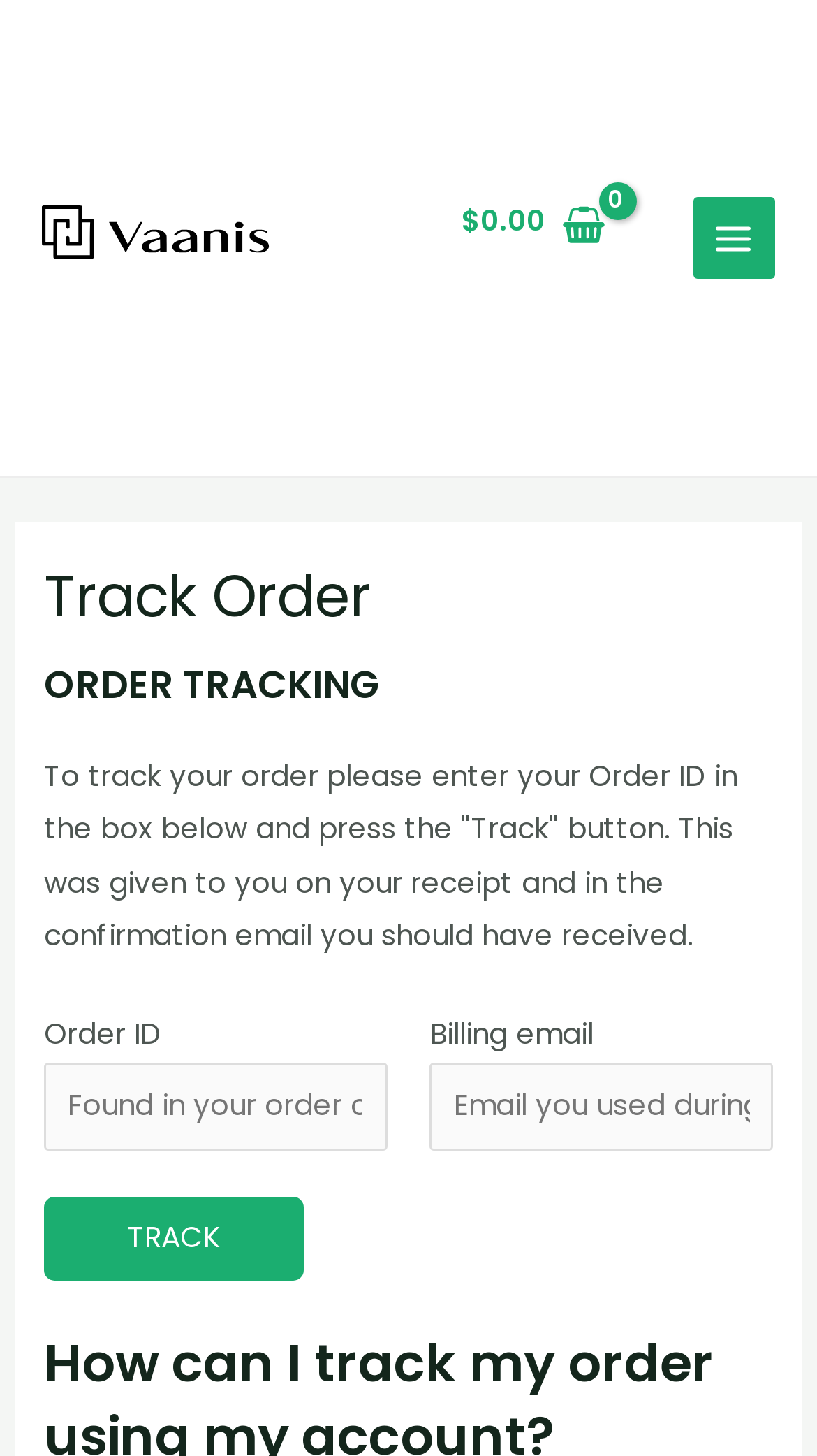How many textboxes are there on the webpage?
Answer briefly with a single word or phrase based on the image.

2